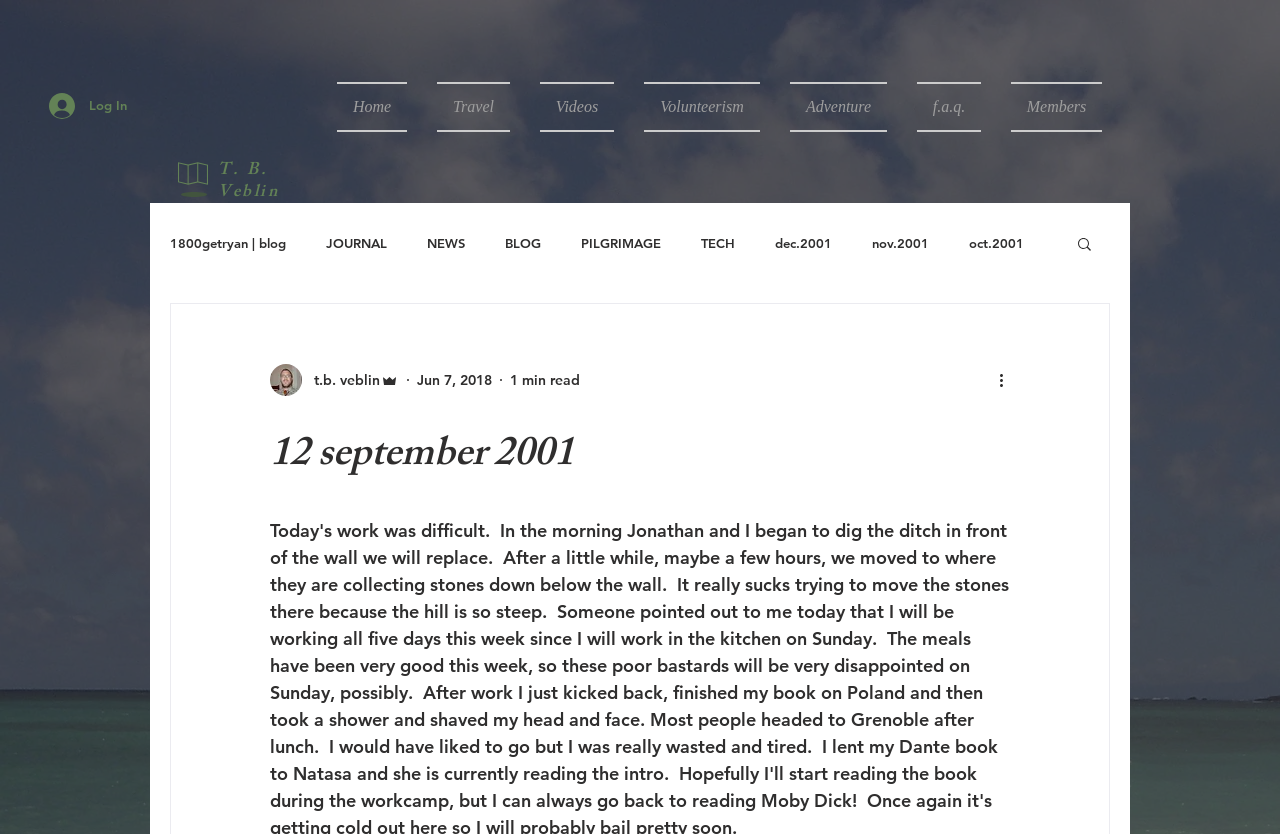What is the estimated reading time of the blog post?
Using the image, elaborate on the answer with as much detail as possible.

I found the generic element '1 min read' which suggests that the estimated reading time of the blog post is 1 minute.